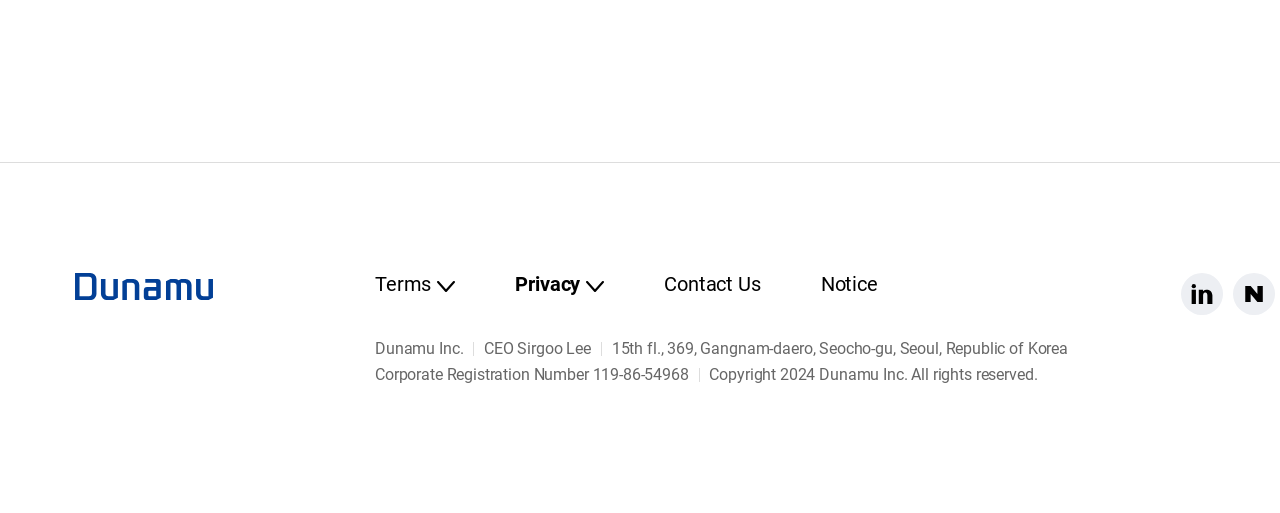Using the elements shown in the image, answer the question comprehensively: What year is the copyright for?

The copyright year can be found in the static text 'Copyright 2024 Dunamu Inc. All rights reserved.' which is located at the bottom of the webpage.